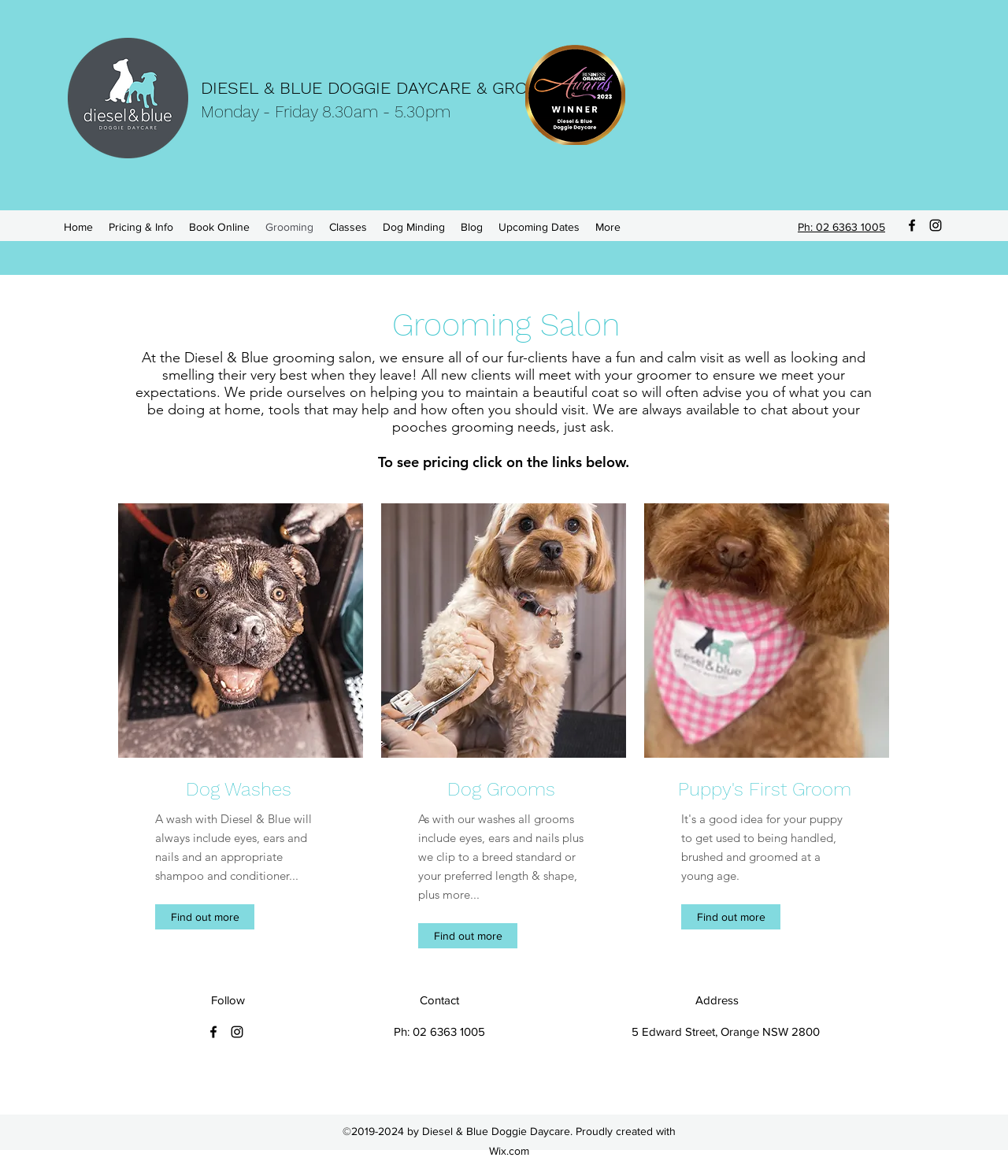With reference to the screenshot, provide a detailed response to the question below:
What social media platforms does Diesel & Blue have a presence on?

Diesel & Blue has a presence on Facebook and Instagram, as indicated by the social media icons at the top-right and bottom-left corners of the webpage.